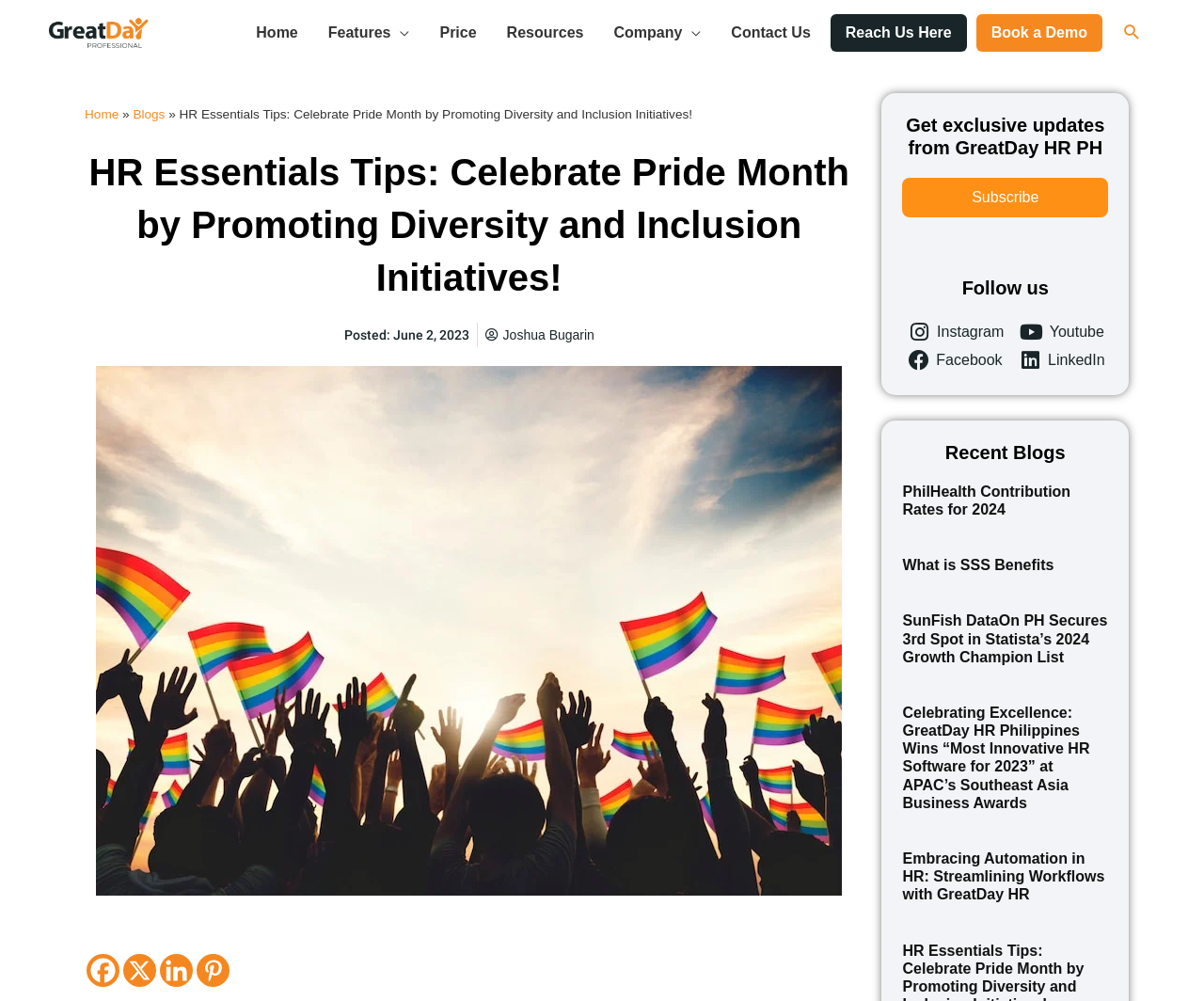Determine the bounding box coordinates (top-left x, top-left y, bottom-right x, bottom-right y) of the UI element described in the following text: PhilHealth Contribution Rates for 2024

[0.75, 0.483, 0.889, 0.517]